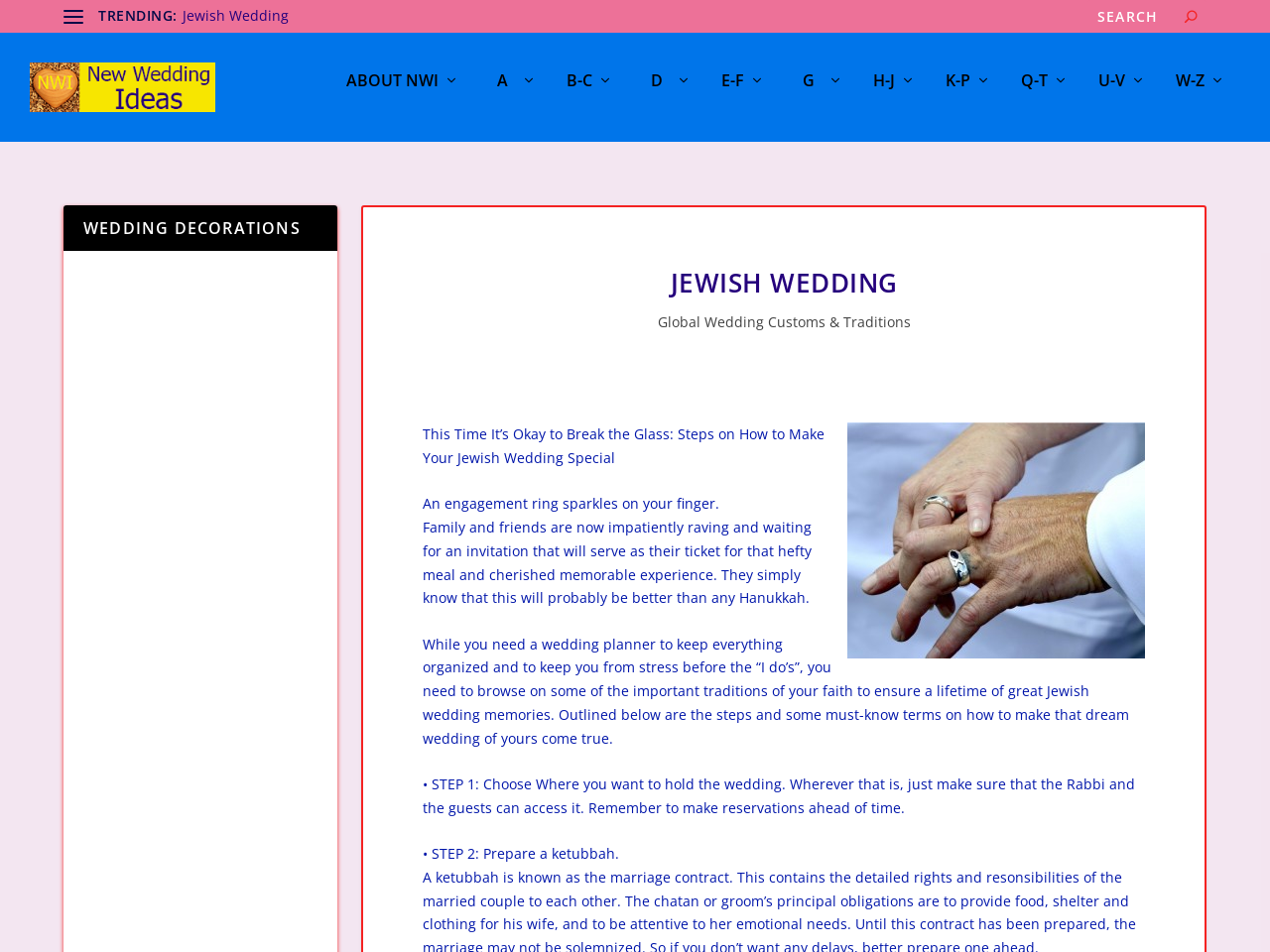Provide a thorough summary of the webpage.

The webpage is about Jewish weddings, with a focus on providing information and ideas for planning a Jewish wedding. At the top of the page, there is a link to the website's homepage and a heading that reads "TRENDING:". To the right of this heading, there is a search bar with a search button. Below the search bar, there is a link to "new wedding ideas" accompanied by an image.

On the left side of the page, there is a list of alphabetized links, each representing a different section of the website, such as "ABOUT NWI" and "W-Z". These links are arranged vertically, with the "ABOUT NWI" link at the top and the "W-Z" link at the bottom.

In the main content area of the page, there is a heading that reads "JEWISH WEDDING" in large font. Below this heading, there is a link to "Global Wedding Customs & Traditions" and an image of wedding rings. The main content of the page is a series of paragraphs that provide information and advice on planning a Jewish wedding, including steps to make the wedding special and traditional practices to include.

The text is divided into sections, with headings and bullet points used to organize the information. The content is informative and helpful, with a focus on providing practical advice and guidance for couples planning a Jewish wedding. There are no images other than the one accompanying the "new wedding ideas" link and the image of wedding rings.